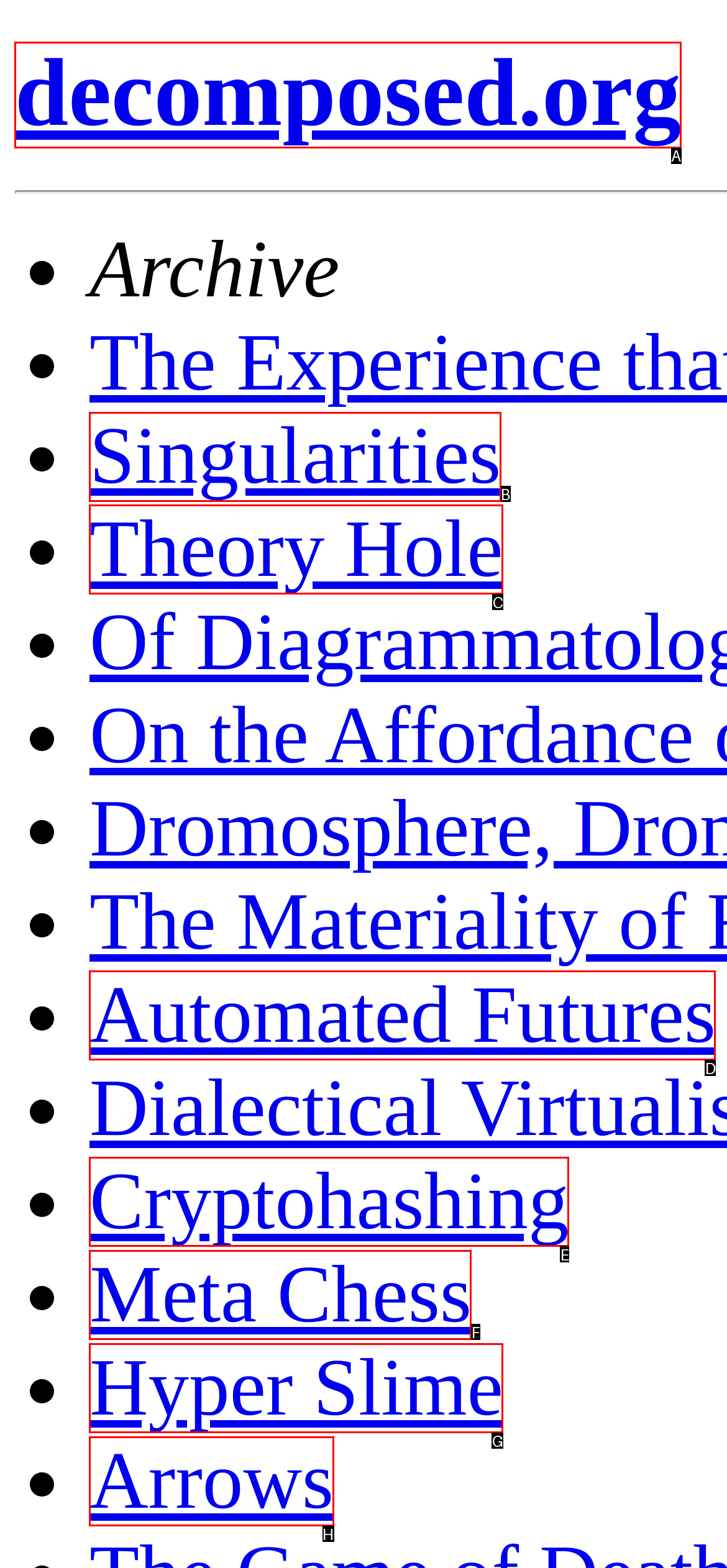Identify the correct UI element to click for this instruction: go to Singularities
Respond with the appropriate option's letter from the provided choices directly.

B